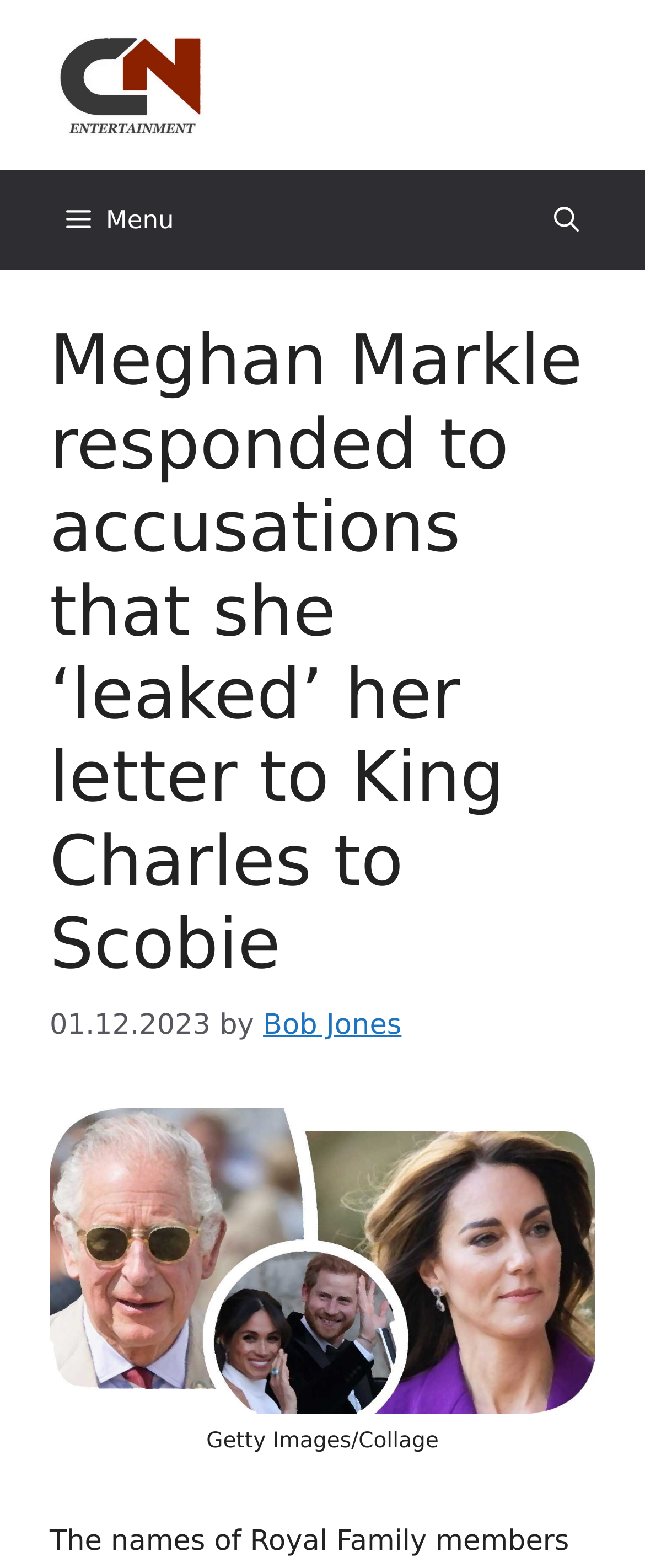Provide a one-word or short-phrase answer to the question:
What is the date of this news article?

01.12.2023